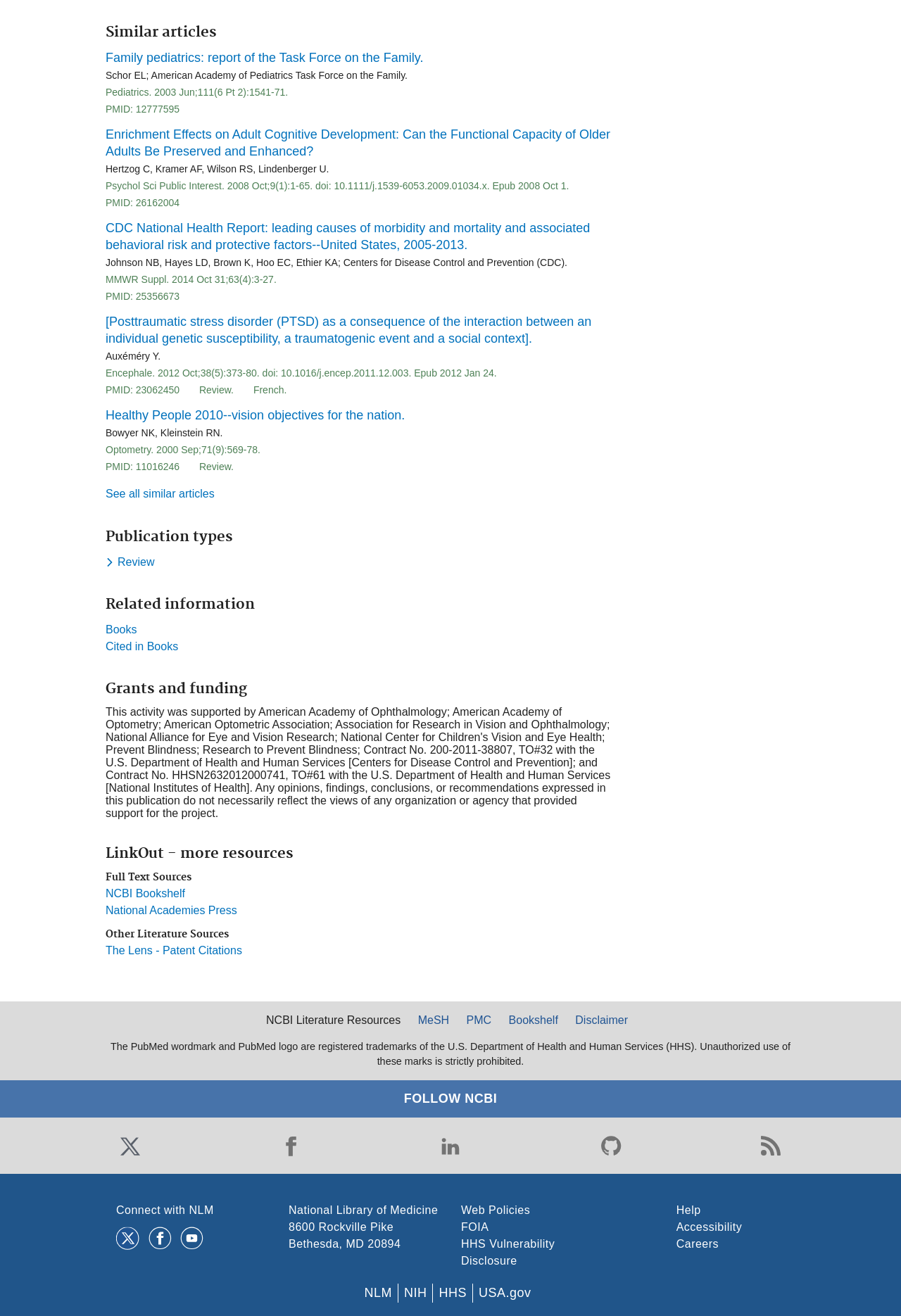Examine the image and give a thorough answer to the following question:
How many articles are listed on the webpage?

There are 5 articles listed on the webpage because I counted the number of links with article titles, and there are 5 of them, each with its own set of authors, publication information, and PMID.